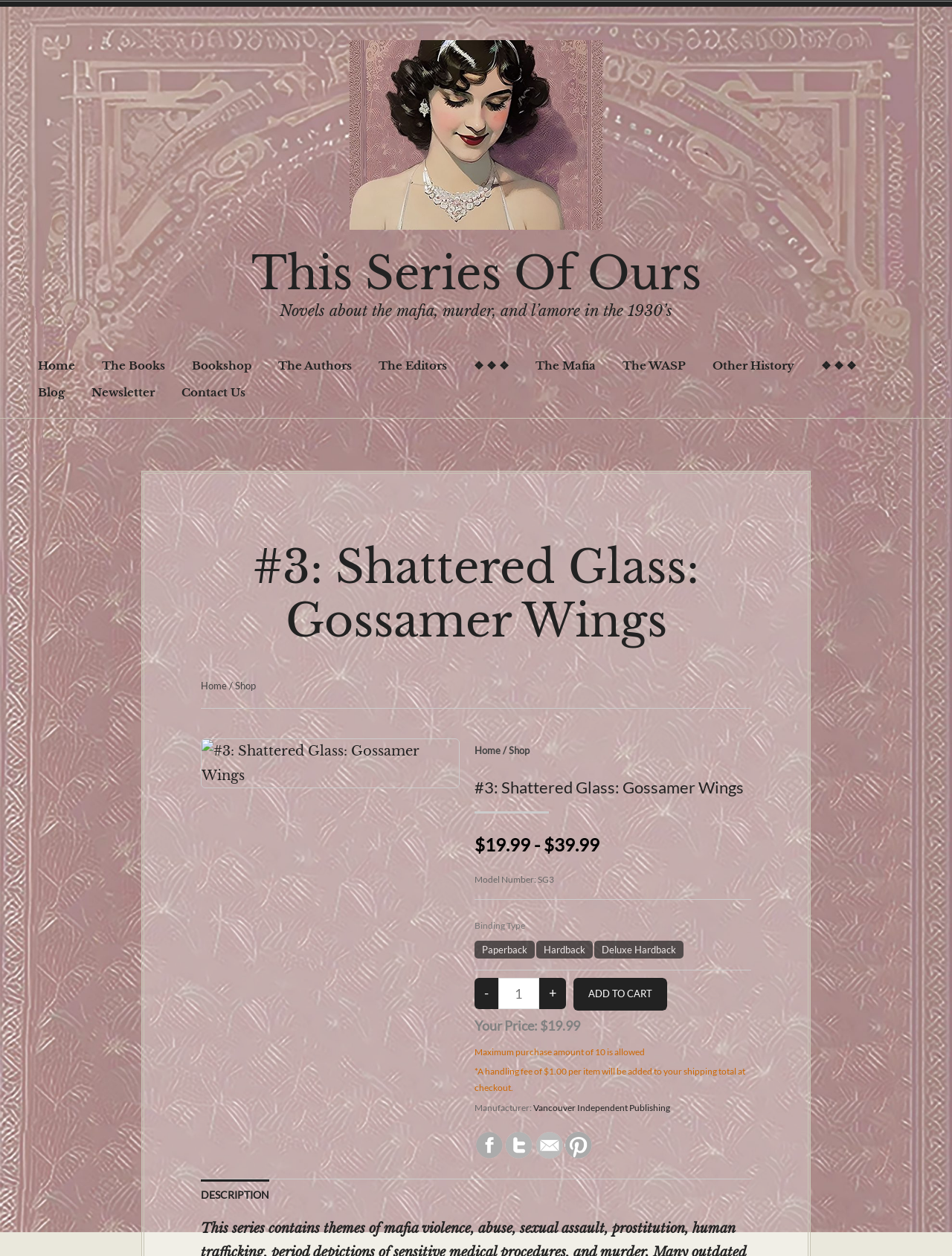Using the given element description, provide the bounding box coordinates (top-left x, top-left y, bottom-right x, bottom-right y) for the corresponding UI element in the screenshot: alt="#3: Shattered Glass: Gossamer Wings"

[0.211, 0.588, 0.483, 0.628]